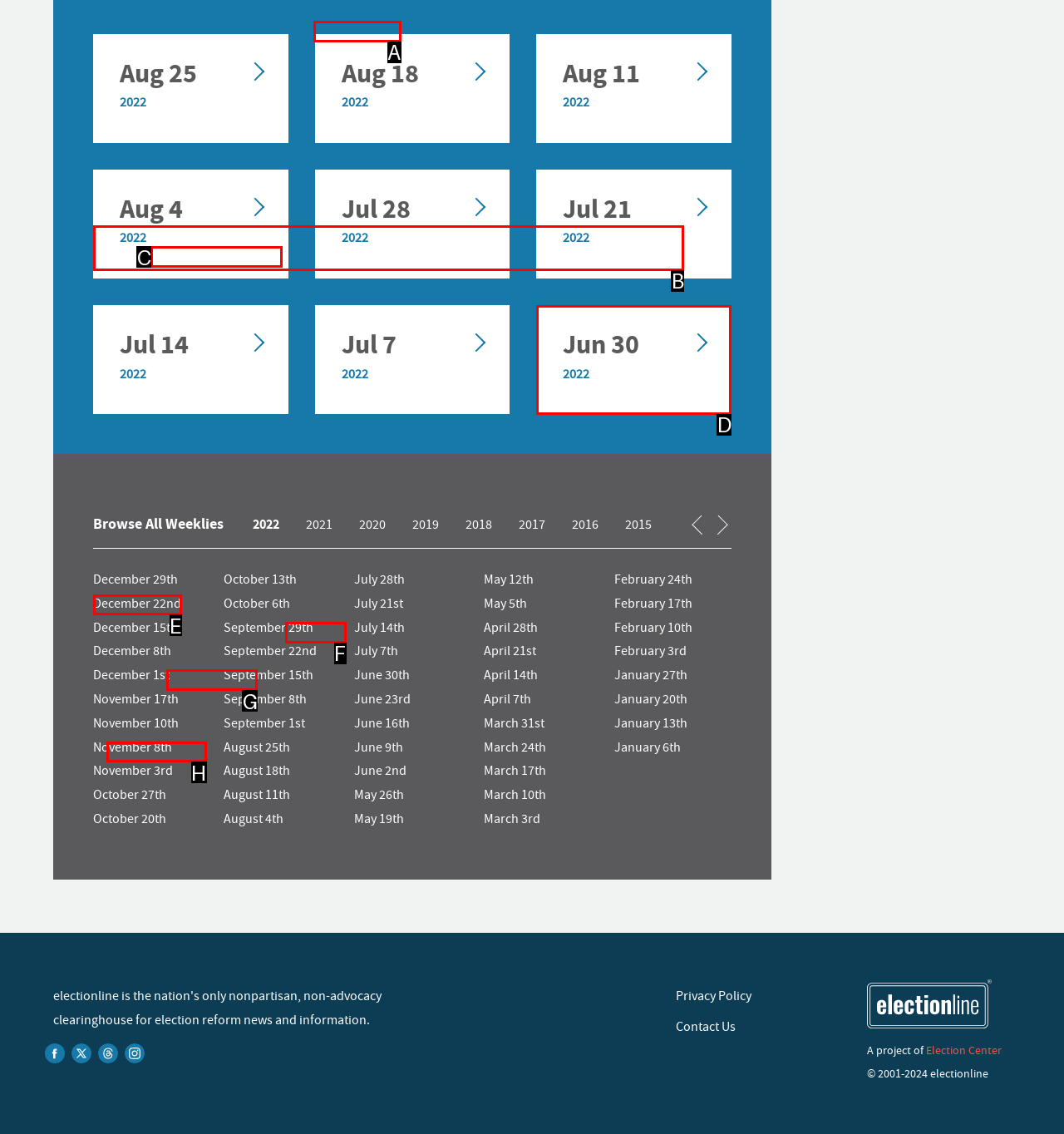Determine which HTML element I should select to execute the task: learn about language access
Reply with the corresponding option's letter from the given choices directly.

H